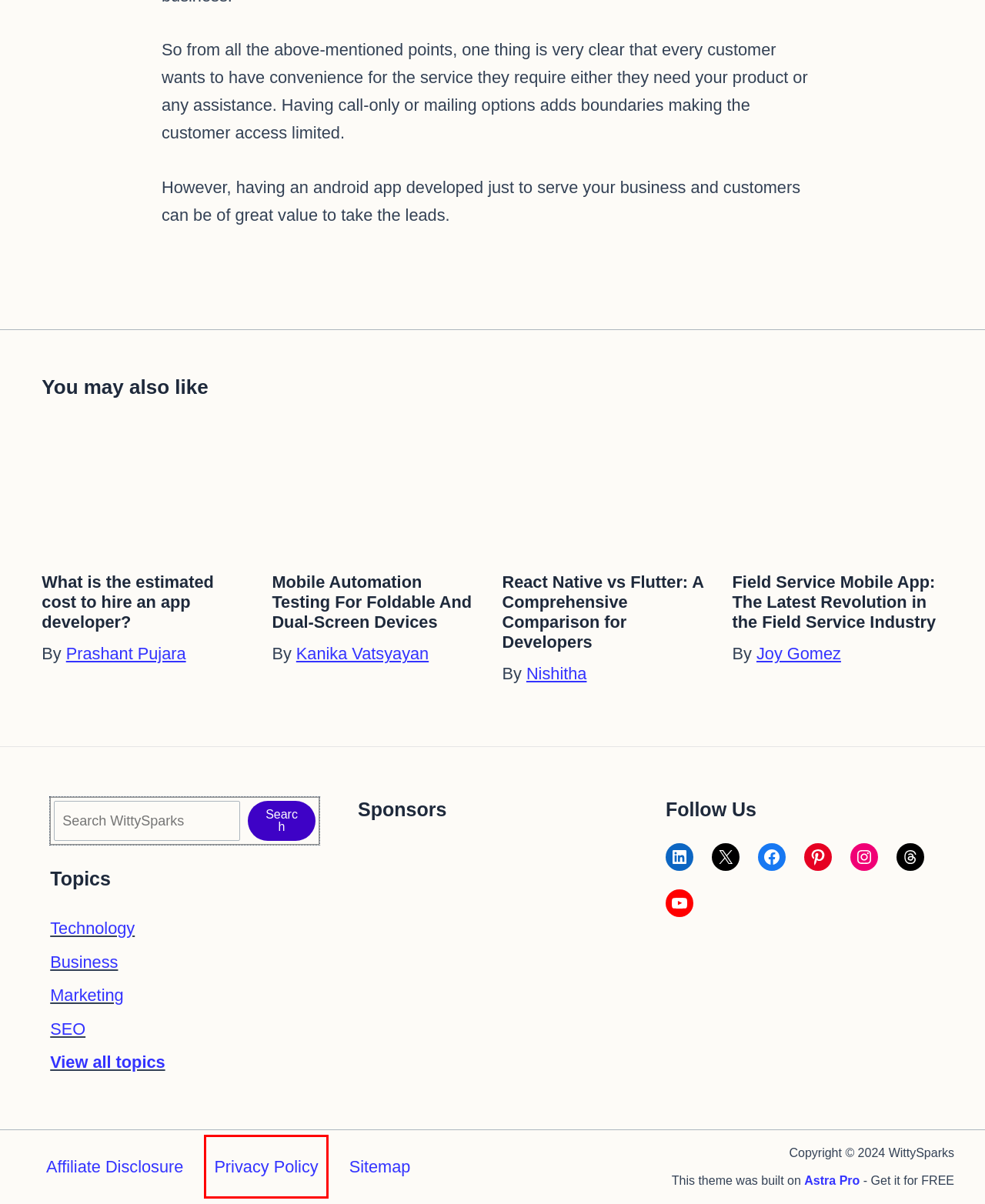Look at the given screenshot of a webpage with a red rectangle bounding box around a UI element. Pick the description that best matches the new webpage after clicking the element highlighted. The descriptions are:
A. Prashant Pujara, Author at WittySparks
B. Nishitha, Author at WittySparks
C. SEO Blog, tips, tricks and strategies - WittySparks
D. Sitemap - WittySparks
E. Privacy Policy - WittySparks
F. How much does it cost to hire an app developer?
G. Marketing Blog Archives - WittySparks
H. Wholesale Cheap Smartphone - Buy in Bulk on DHgate.com

E